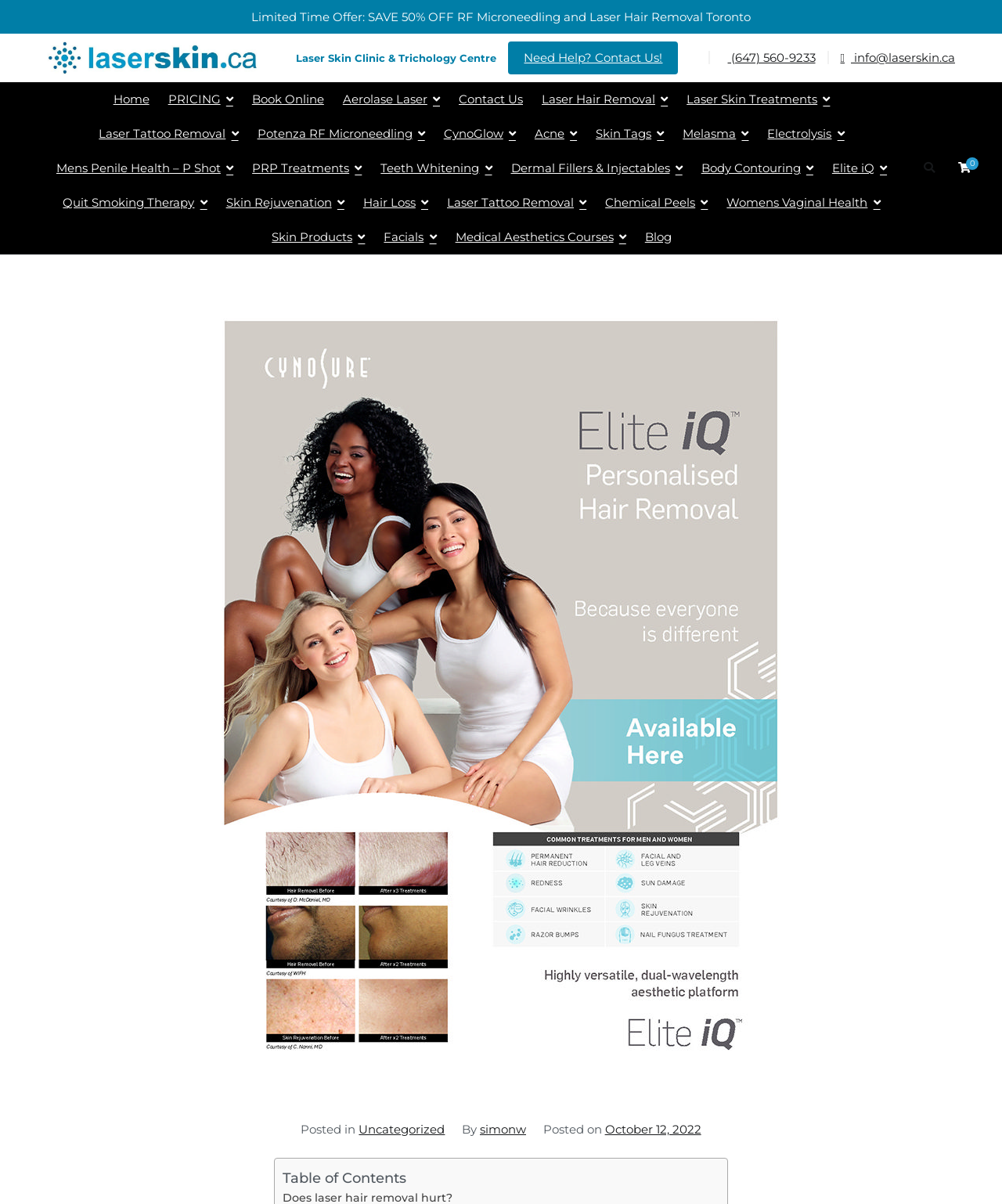Please examine the image and provide a detailed answer to the question: Who is the author of the blog post?

I found the answer by looking at the link element with the text 'simonw' which is located at the bottom of the webpage, indicating that it is the author of the blog post.